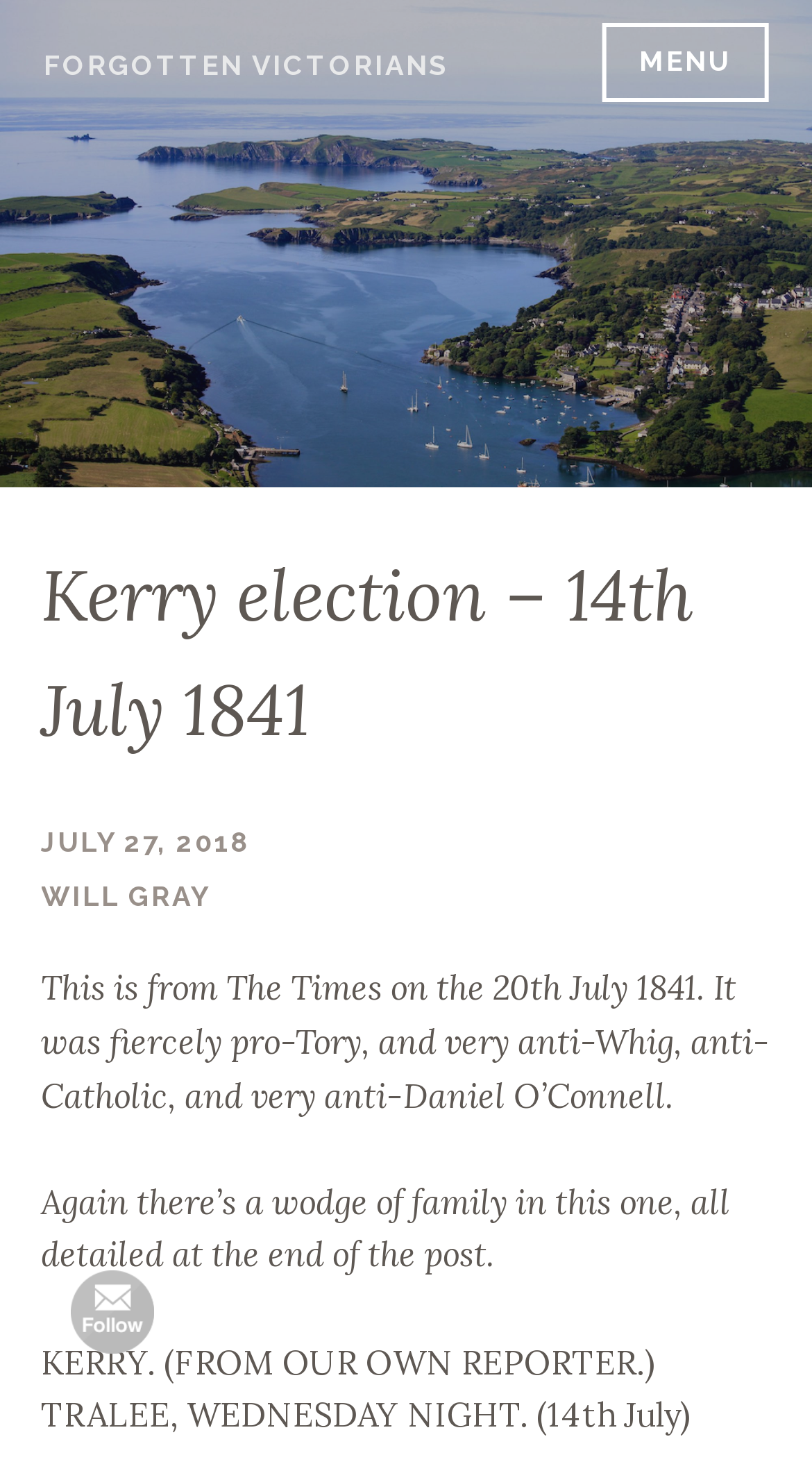Identify and provide the bounding box for the element described by: "July 27, 2018".

[0.05, 0.558, 0.306, 0.579]